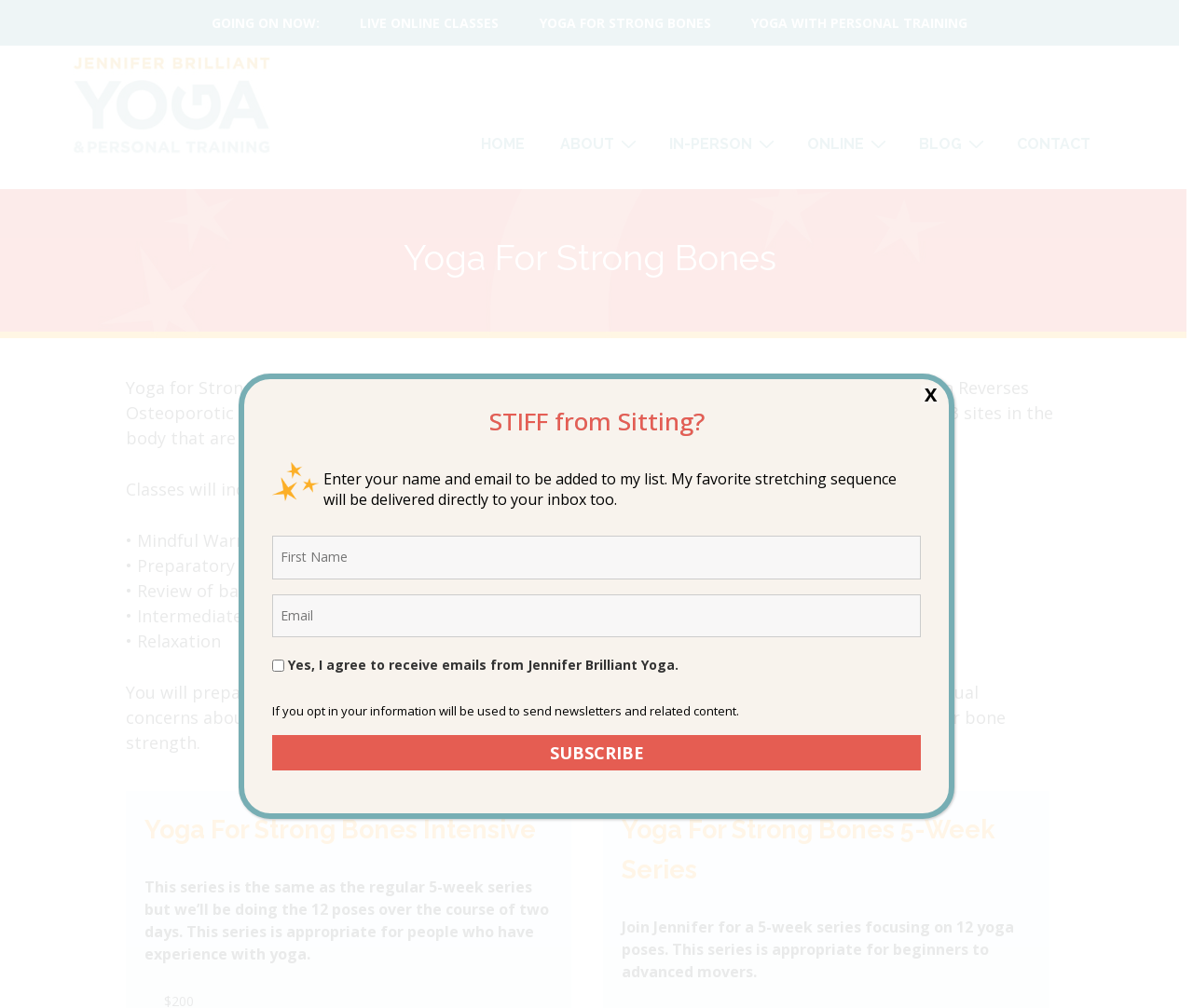Identify the bounding box of the UI element described as follows: "Yoga for STRONG Bones". Provide the coordinates as four float numbers in the range of 0 to 1 [left, top, right, bottom].

[0.452, 0.014, 0.596, 0.031]